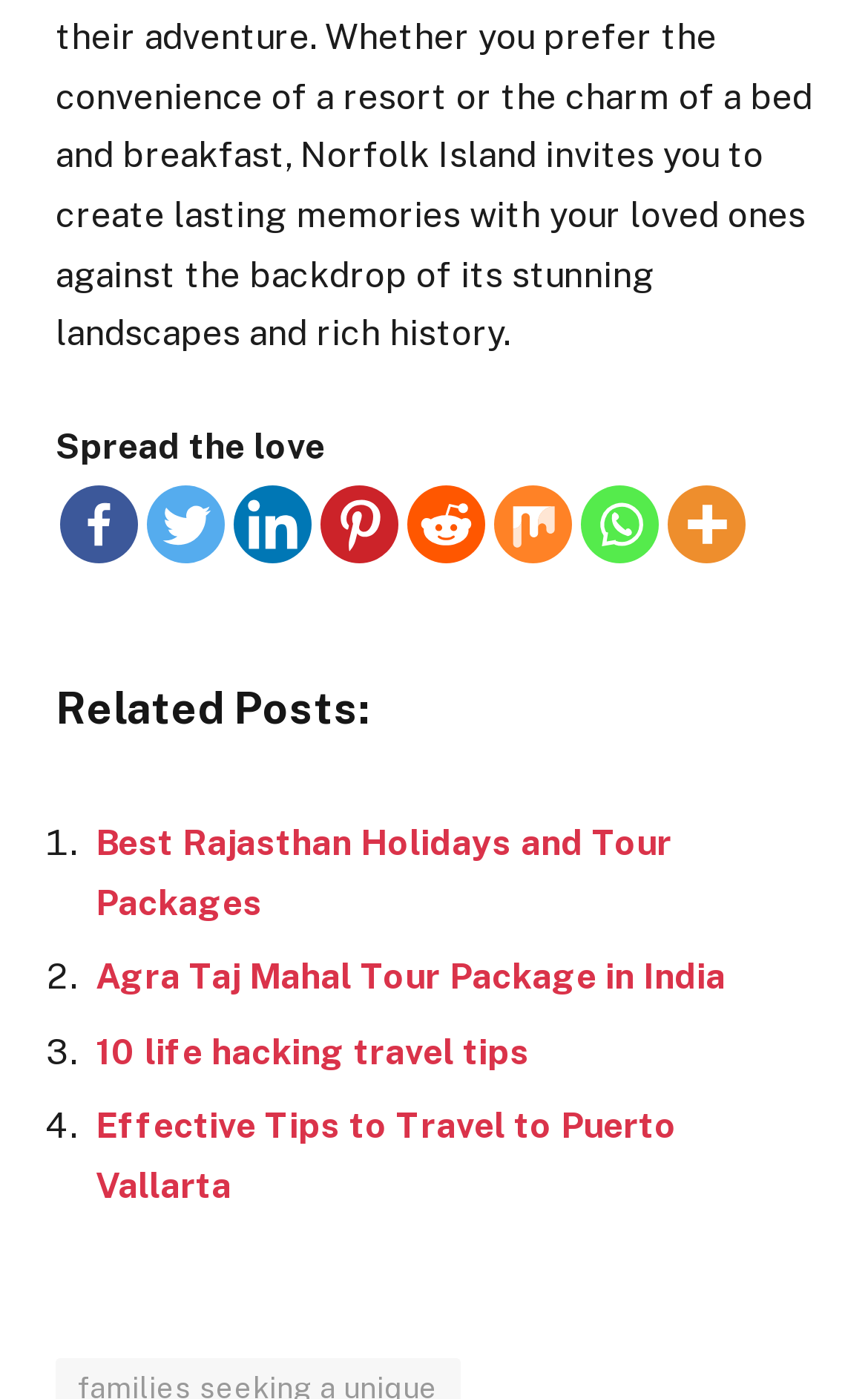Find the bounding box coordinates of the element you need to click on to perform this action: 'Explore Effective Tips to Travel to Puerto Vallarta'. The coordinates should be represented by four float values between 0 and 1, in the format [left, top, right, bottom].

[0.11, 0.79, 0.779, 0.863]